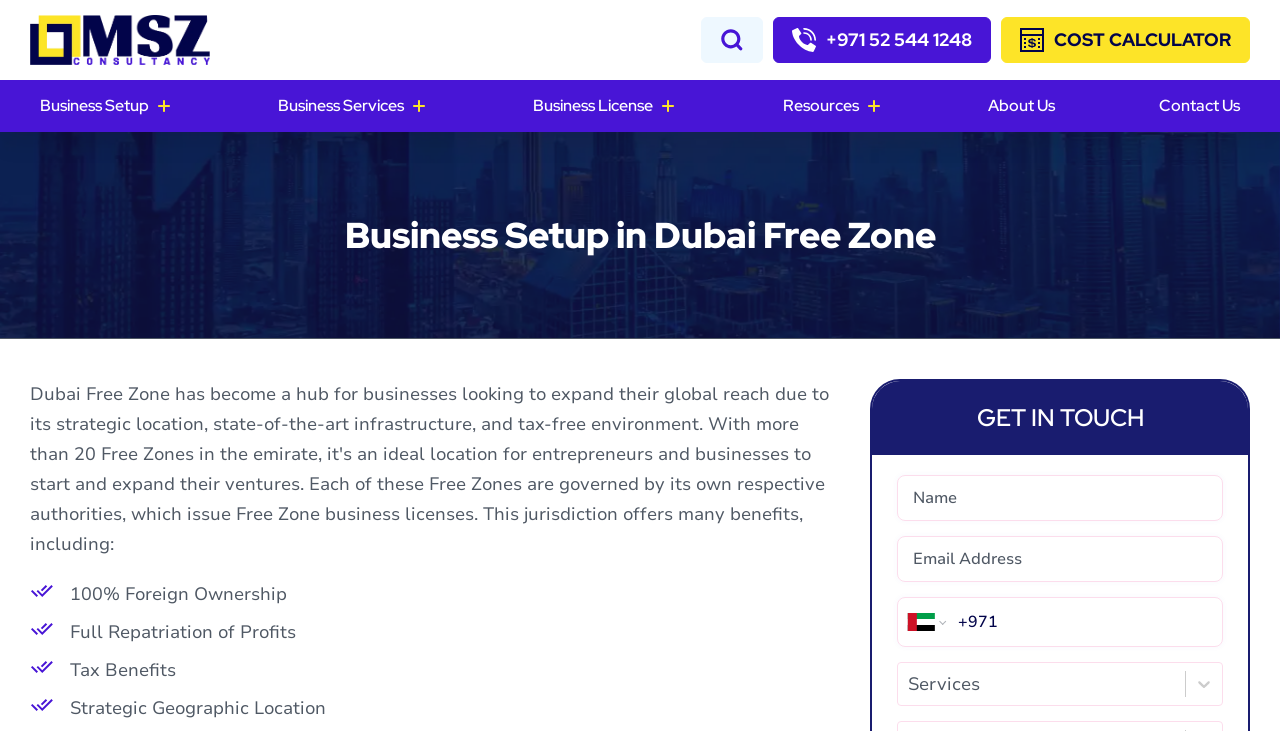Show the bounding box coordinates for the element that needs to be clicked to execute the following instruction: "Contact us". Provide the coordinates in the form of four float numbers between 0 and 1, i.e., [left, top, right, bottom].

[0.905, 0.126, 0.969, 0.164]